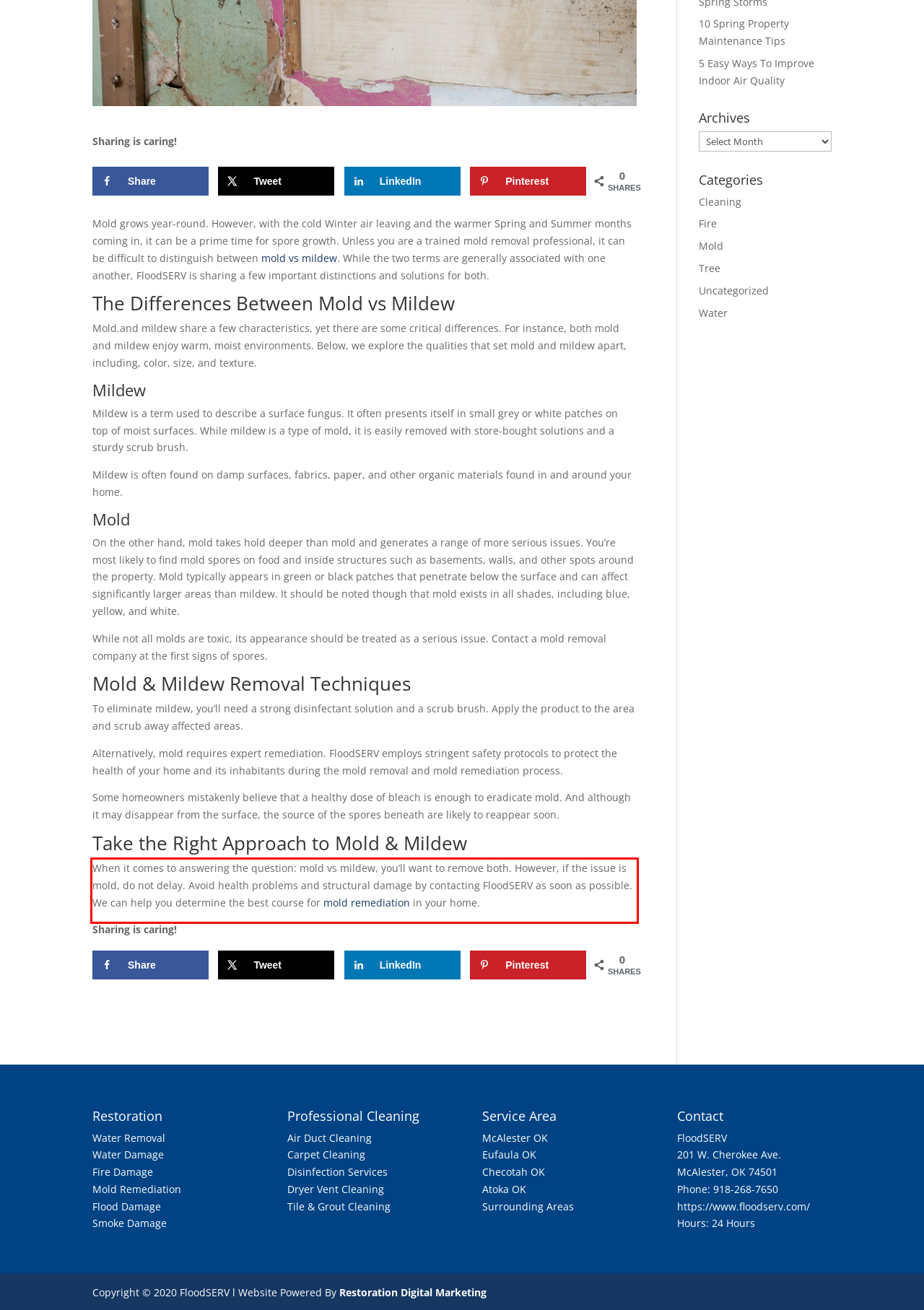Review the webpage screenshot provided, and perform OCR to extract the text from the red bounding box.

When it comes to answering the question: mold vs mildew, you’ll want to remove both. However, if the issue is mold, do not delay. Avoid health problems and structural damage by contacting FloodSERV as soon as possible. We can help you determine the best course for mold remediation in your home.